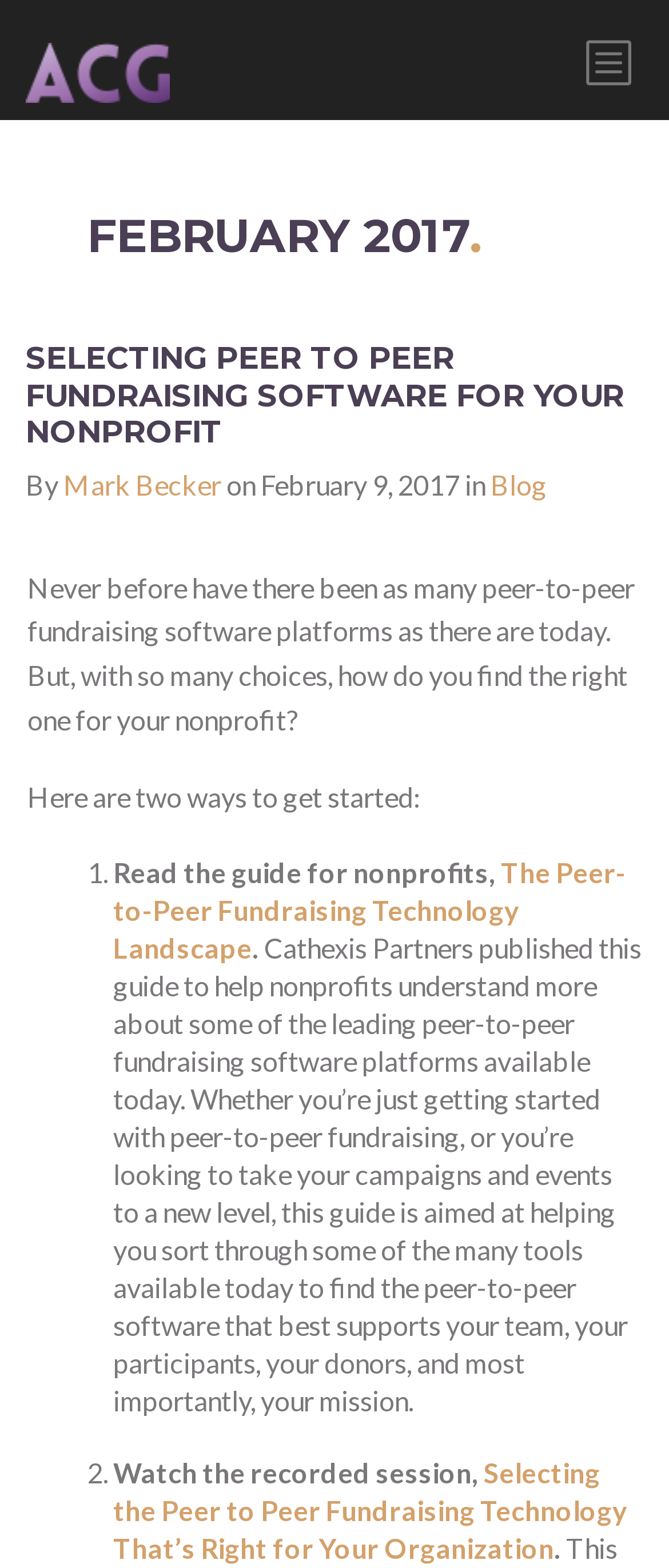Who is the author of the blog post?
Provide a one-word or short-phrase answer based on the image.

Mark Becker